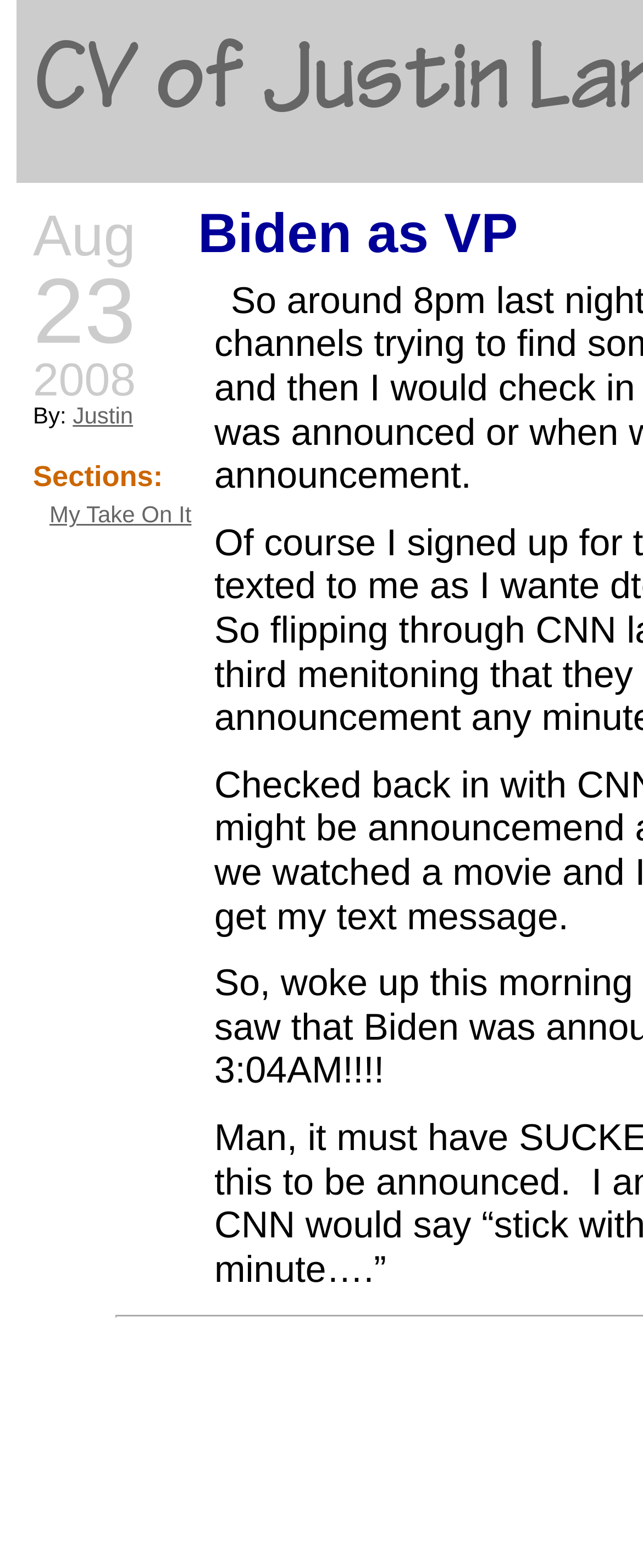Identify the bounding box coordinates of the HTML element based on this description: "Biden as VP".

[0.308, 0.13, 0.806, 0.169]